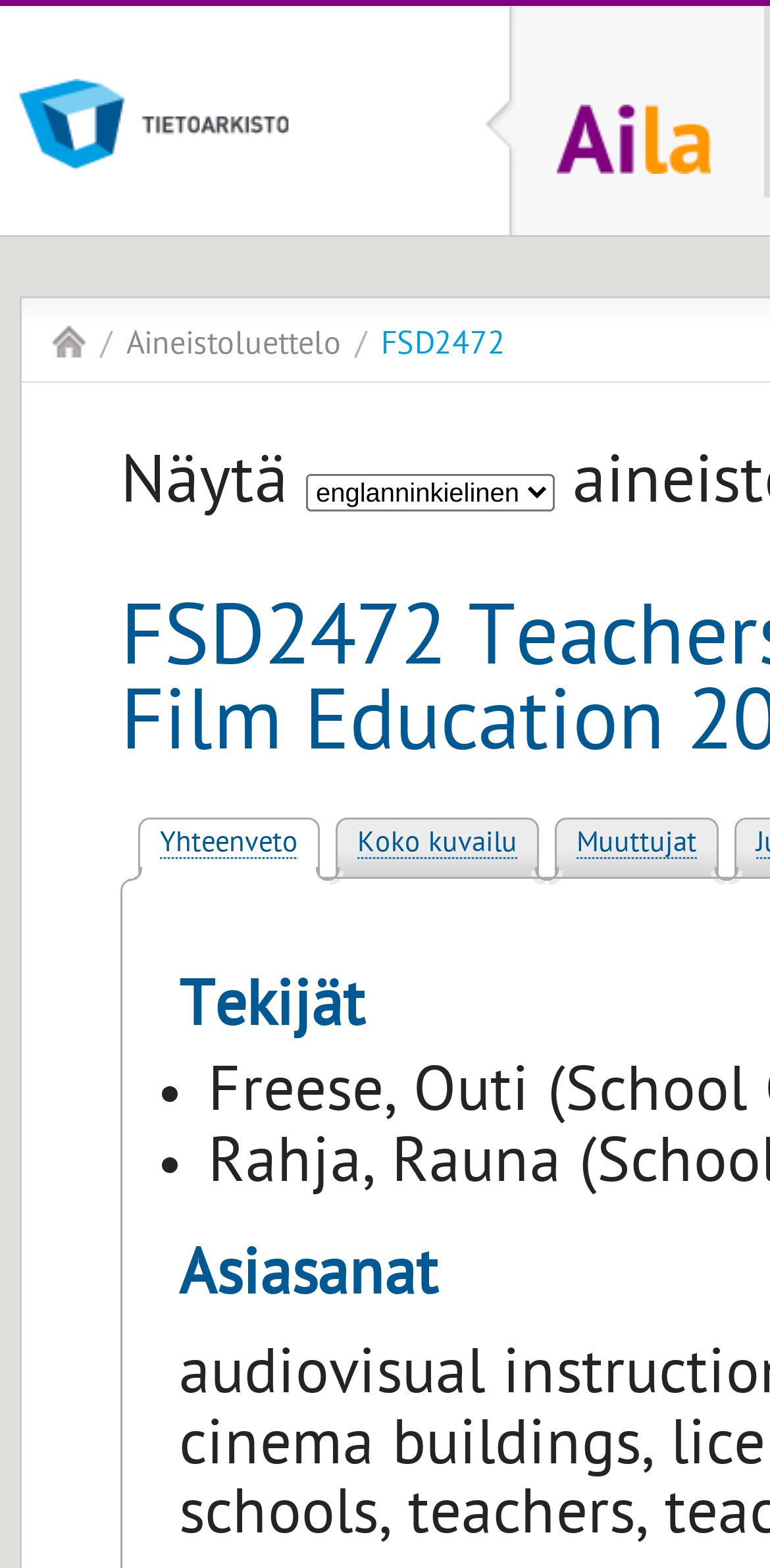Observe the image and answer the following question in detail: How many list markers are there in the webpage?

The webpage contains two list markers, both represented by the symbol '•'. These list markers are located near the bottom of the webpage, as indicated by their y1 coordinates, which are larger than those of other elements.